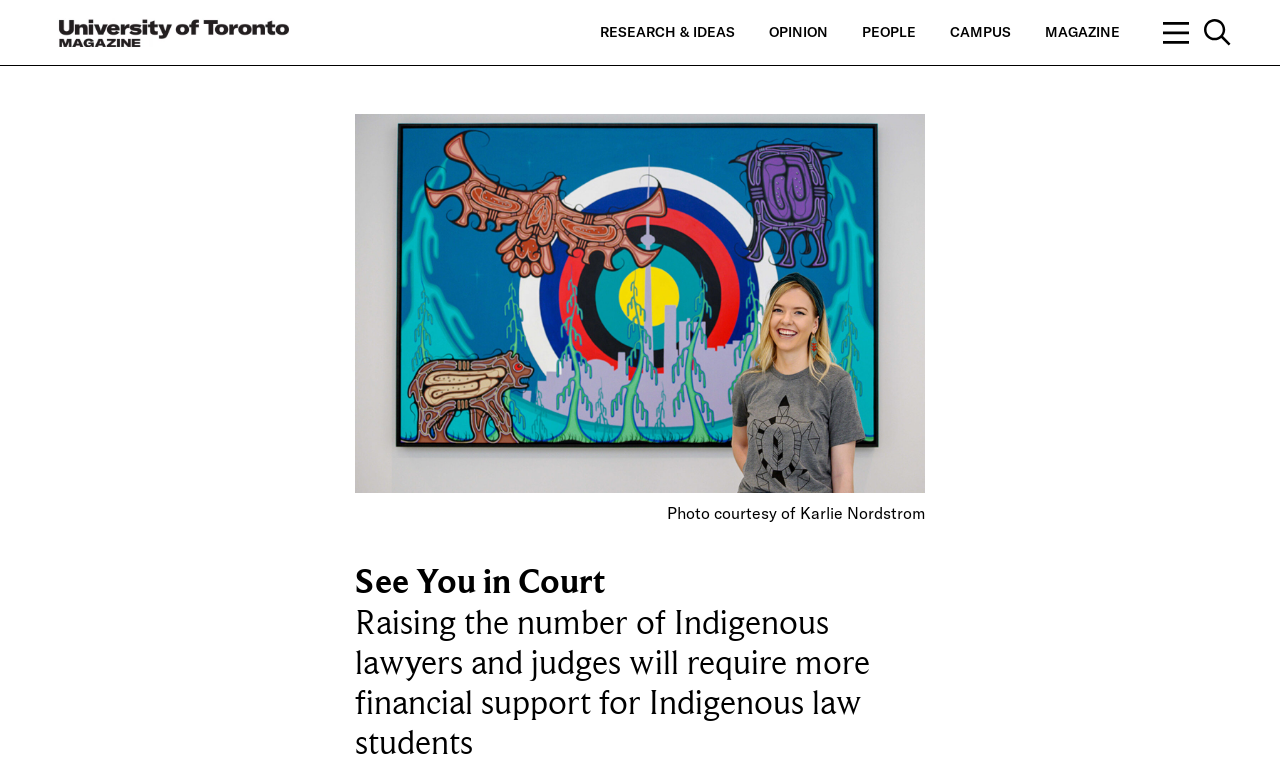What is the category of the article 'See You in Court'?
Please provide a single word or phrase based on the screenshot.

RESEARCH & IDEAS